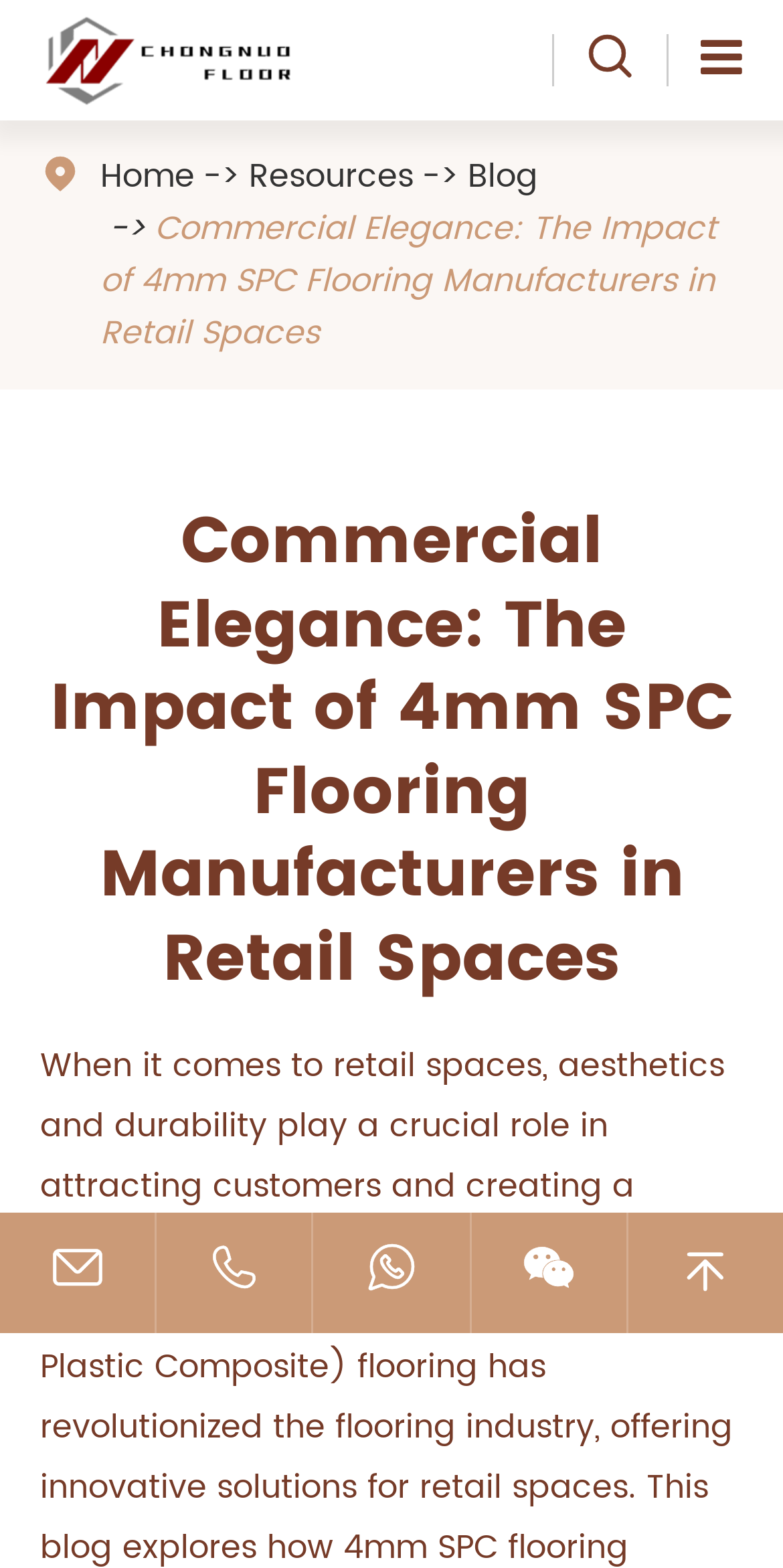Determine the bounding box coordinates in the format (top-left x, top-left y, bottom-right x, bottom-right y). Ensure all values are floating point numbers between 0 and 1. Identify the bounding box of the UI element described by: 

[0.868, 0.798, 0.934, 0.831]